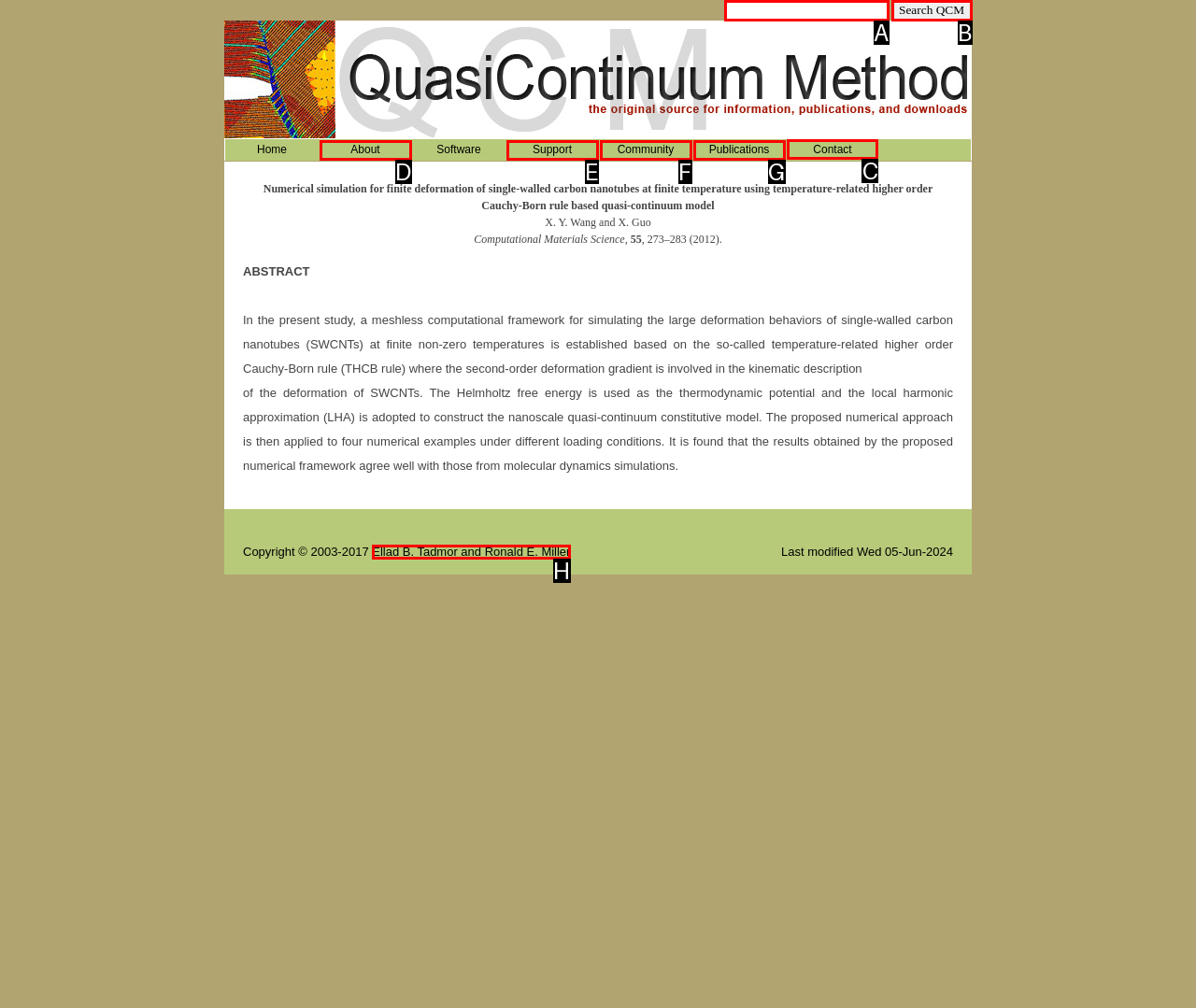Indicate the letter of the UI element that should be clicked to accomplish the task: Contact the authors. Answer with the letter only.

C